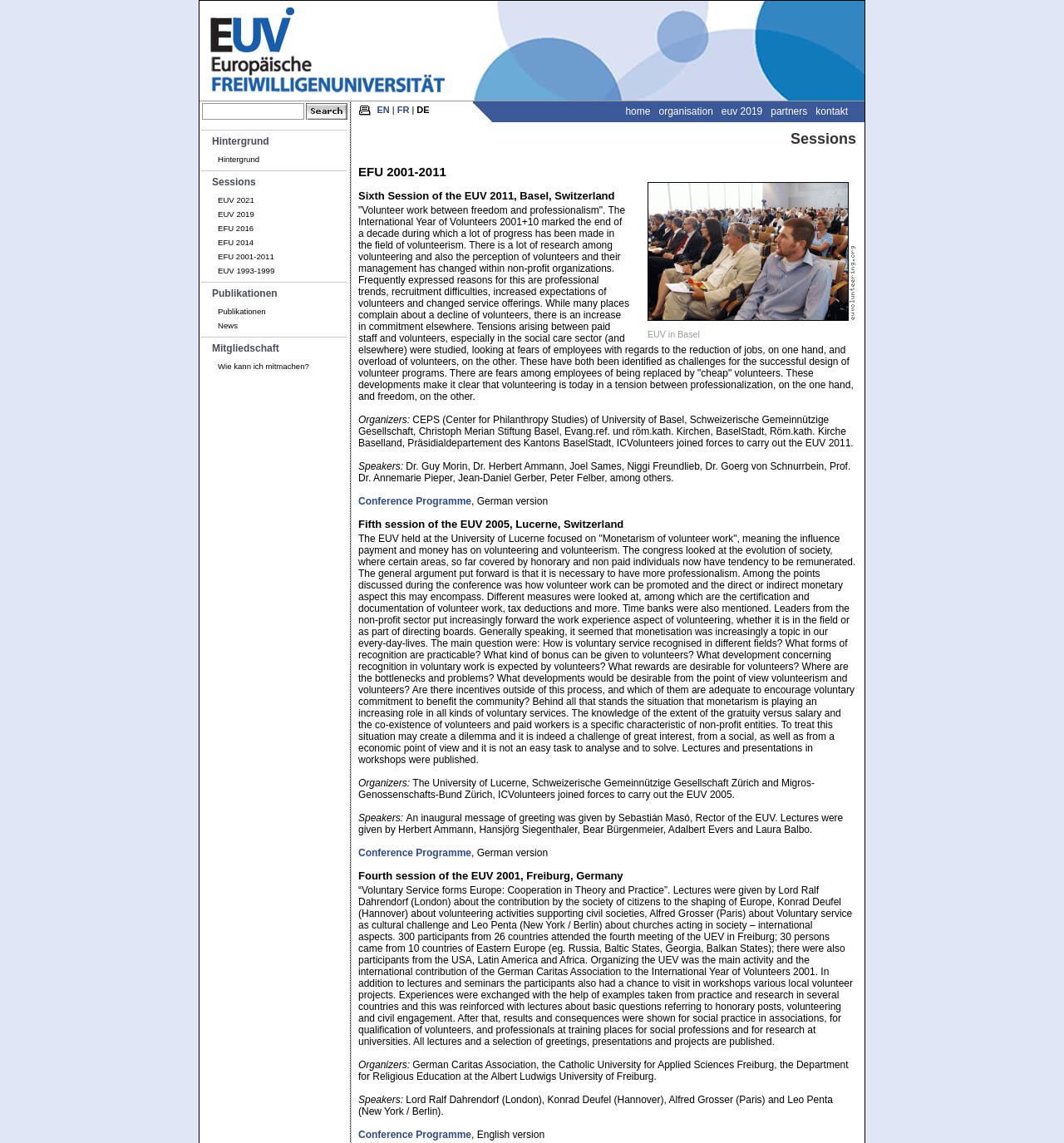Please specify the coordinates of the bounding box for the element that should be clicked to carry out this instruction: "View conference programme". The coordinates must be four float numbers between 0 and 1, formatted as [left, top, right, bottom].

[0.337, 0.433, 0.443, 0.444]